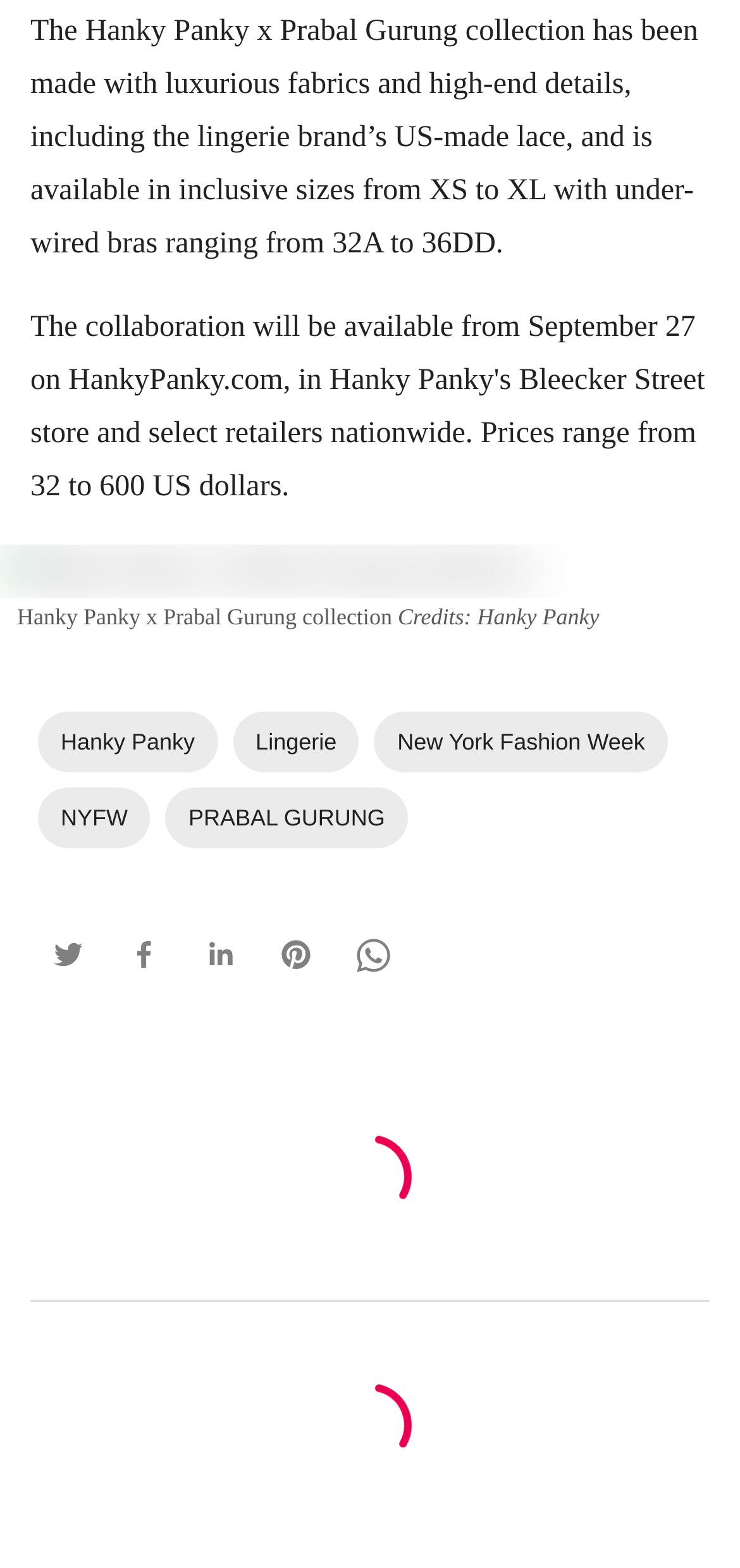Predict the bounding box coordinates for the UI element described as: "aria-label="Pinterest Button"". The coordinates should be four float numbers between 0 and 1, presented as [left, top, right, bottom].

[0.349, 0.584, 0.451, 0.633]